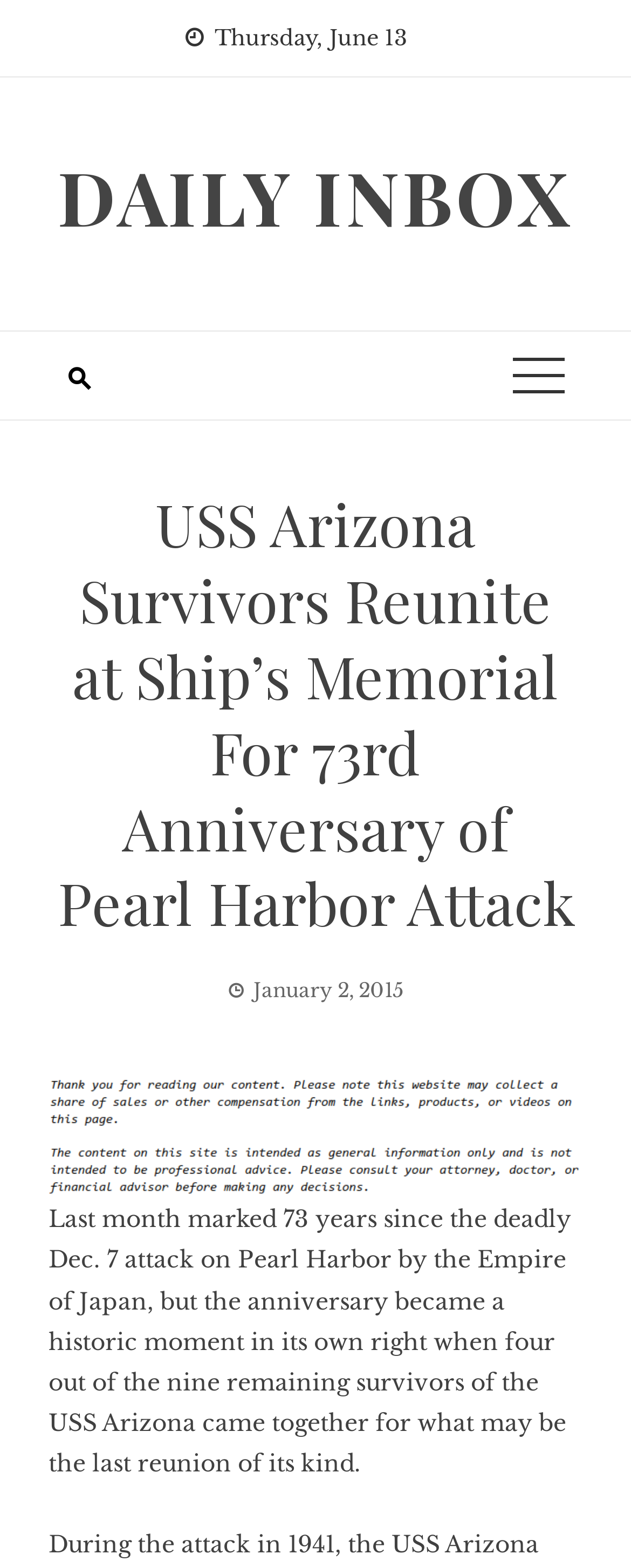Identify the main title of the webpage and generate its text content.

USS Arizona Survivors Reunite at Ship’s Memorial For 73rd Anniversary of Pearl Harbor Attack